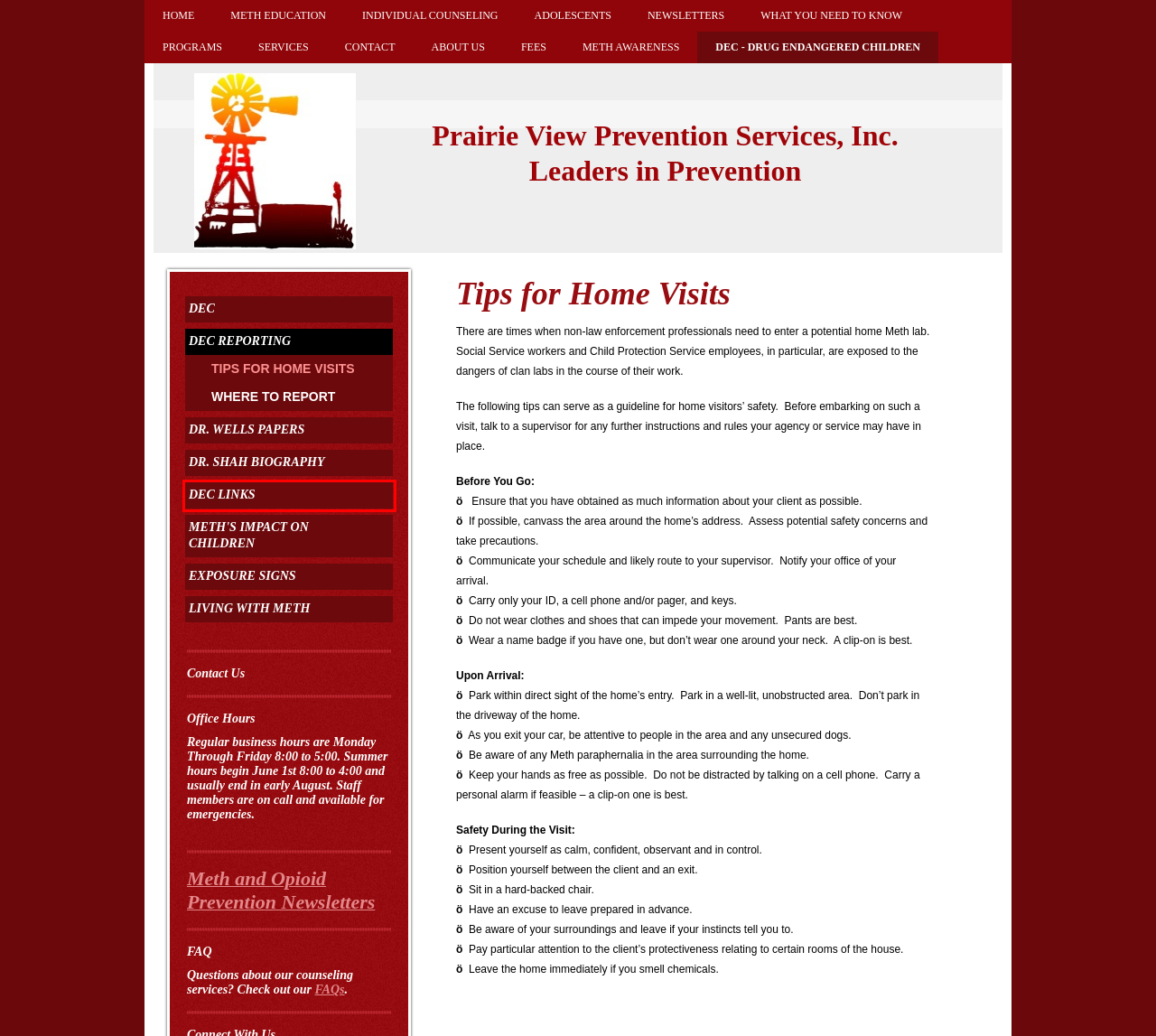You have a screenshot of a webpage with a red bounding box around an element. Identify the webpage description that best fits the new page that appears after clicking the selected element in the red bounding box. Here are the candidates:
A. Prairie View Prevention Services, Inc. - What You Need to Know
B. Prairie View Prevention Services, Inc. - DEC Links
C. Prairie View Prevention Services, Inc. - Dr. Wells Papers
D. Prairie View Prevention Services, Inc. - DEC Reporting
E. Prairie View Prevention Services, Inc. - Dr. Shah Biography
F. Prairie View Prevention Services, Inc. - Services
G. Prairie View Prevention Services, Inc. - Newsletters
H. Prairie View Prevention Services, Inc. - Meth's Impact on Children

B